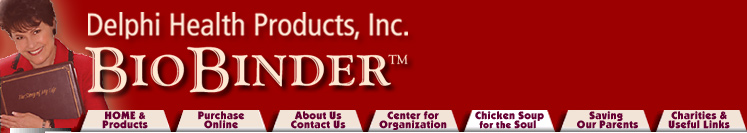Describe all the important aspects and details of the image.

This image displays the header for the website of Delphi Health Products, Inc., featuring their product, the BIOBINDER™. The design showcases a vibrant red background with the company name prominently displayed on the left. Accompanying the text is an image of a smiling woman holding a binder, representing the product. Below, a navigation menu provides links to various sections including "HOME & Products," "Purchase Online," "About Us," "Center for Organization," "Chicken Soup for the Soul," "Saving Our Parents," and "Charities & Useful Links." This layout emphasizes the company's focus on health products and organizational tools.